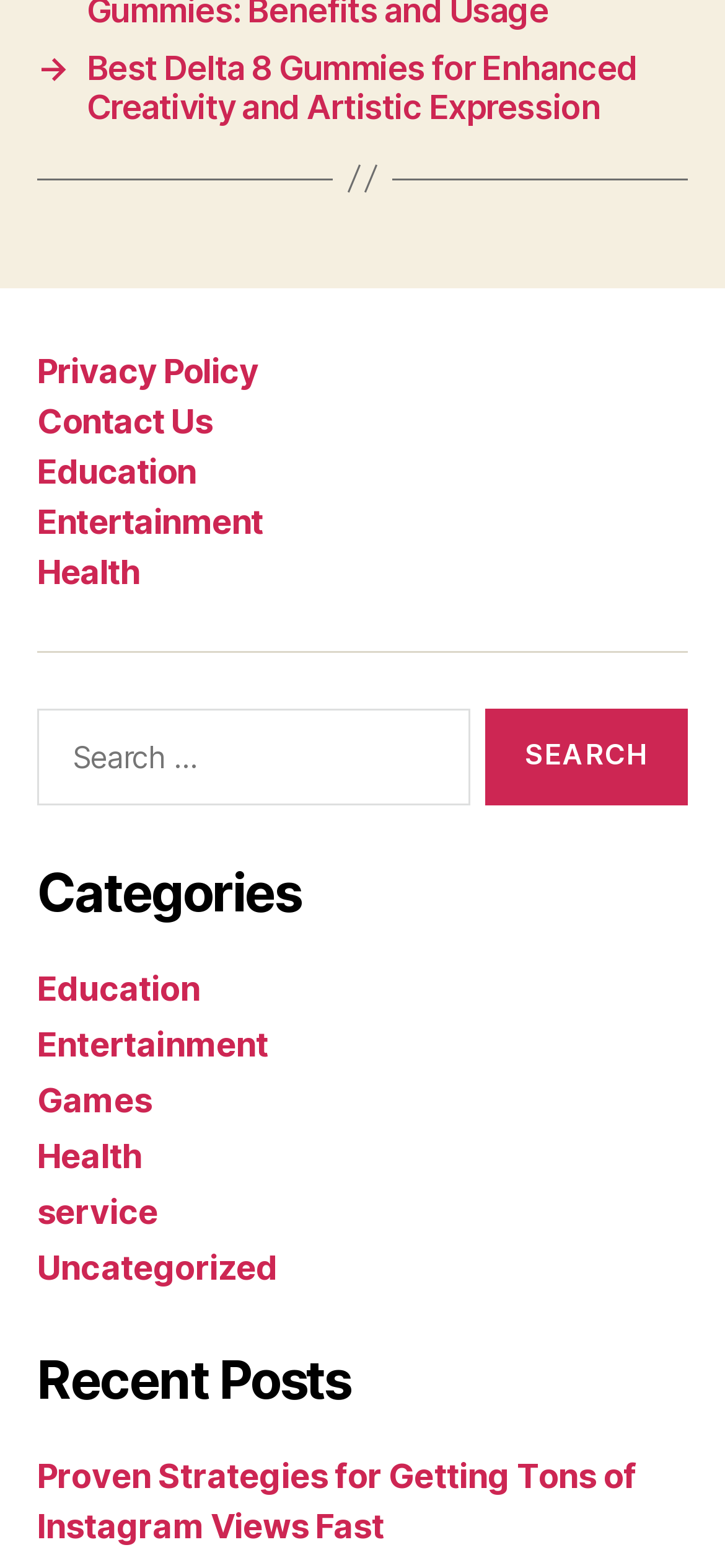Locate the bounding box coordinates of the element that needs to be clicked to carry out the instruction: "Search for something". The coordinates should be given as four float numbers ranging from 0 to 1, i.e., [left, top, right, bottom].

[0.031, 0.452, 0.949, 0.523]